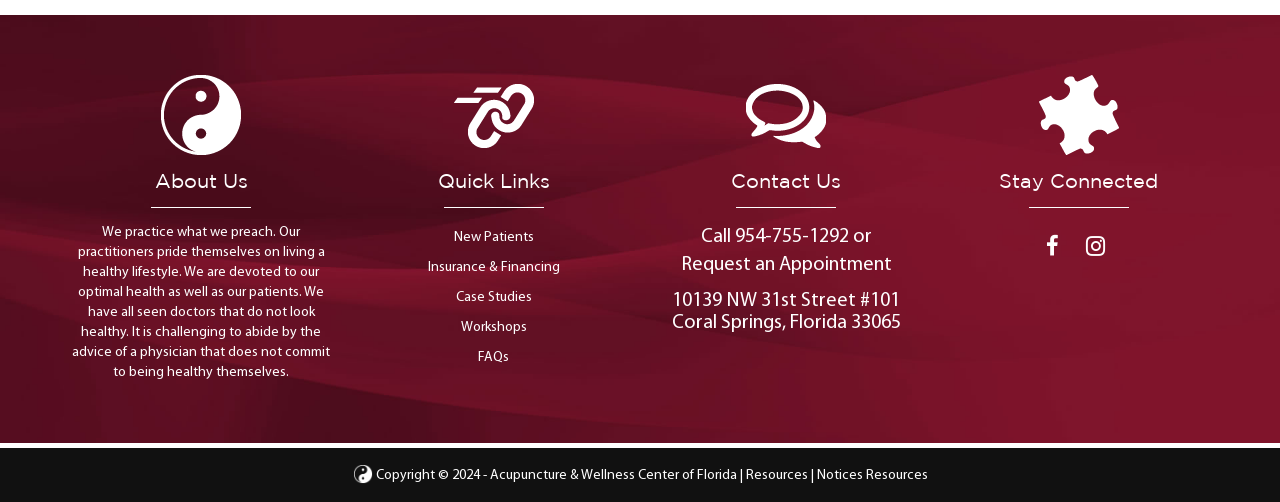What is the phone number to call for an appointment?
Based on the screenshot, answer the question with a single word or phrase.

954-755-1292